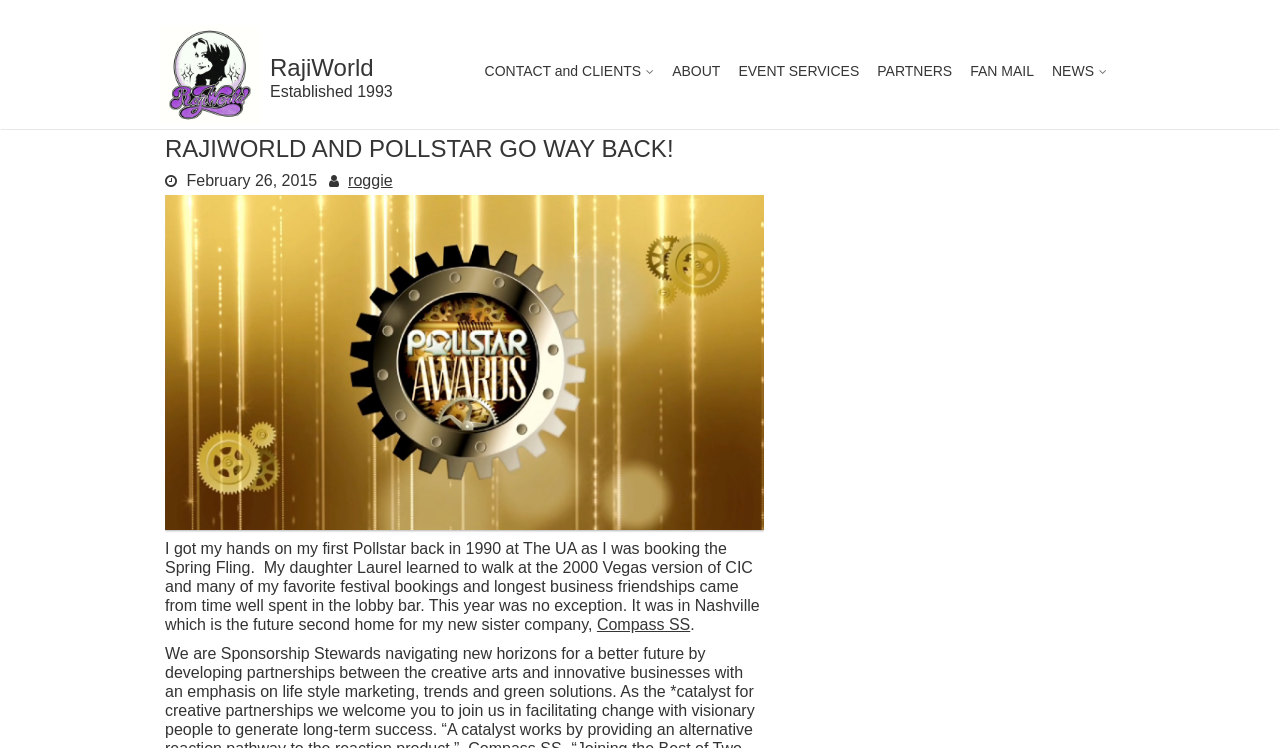Find the bounding box coordinates of the element's region that should be clicked in order to follow the given instruction: "View the details of 'Letting Go'". The coordinates should consist of four float numbers between 0 and 1, i.e., [left, top, right, bottom].

None